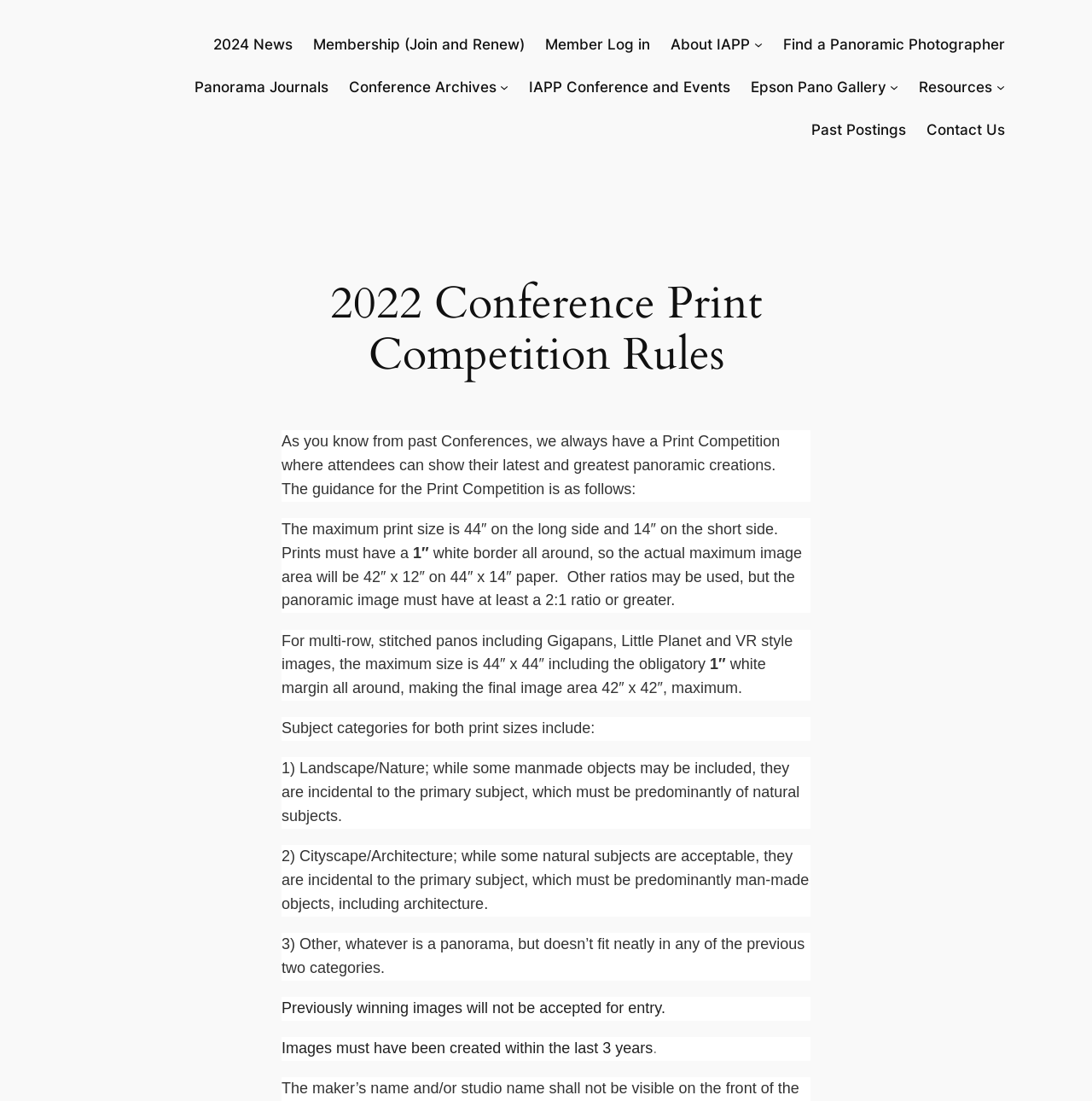From the element description: "About IAPP", extract the bounding box coordinates of the UI element. The coordinates should be expressed as four float numbers between 0 and 1, in the order [left, top, right, bottom].

[0.614, 0.03, 0.687, 0.051]